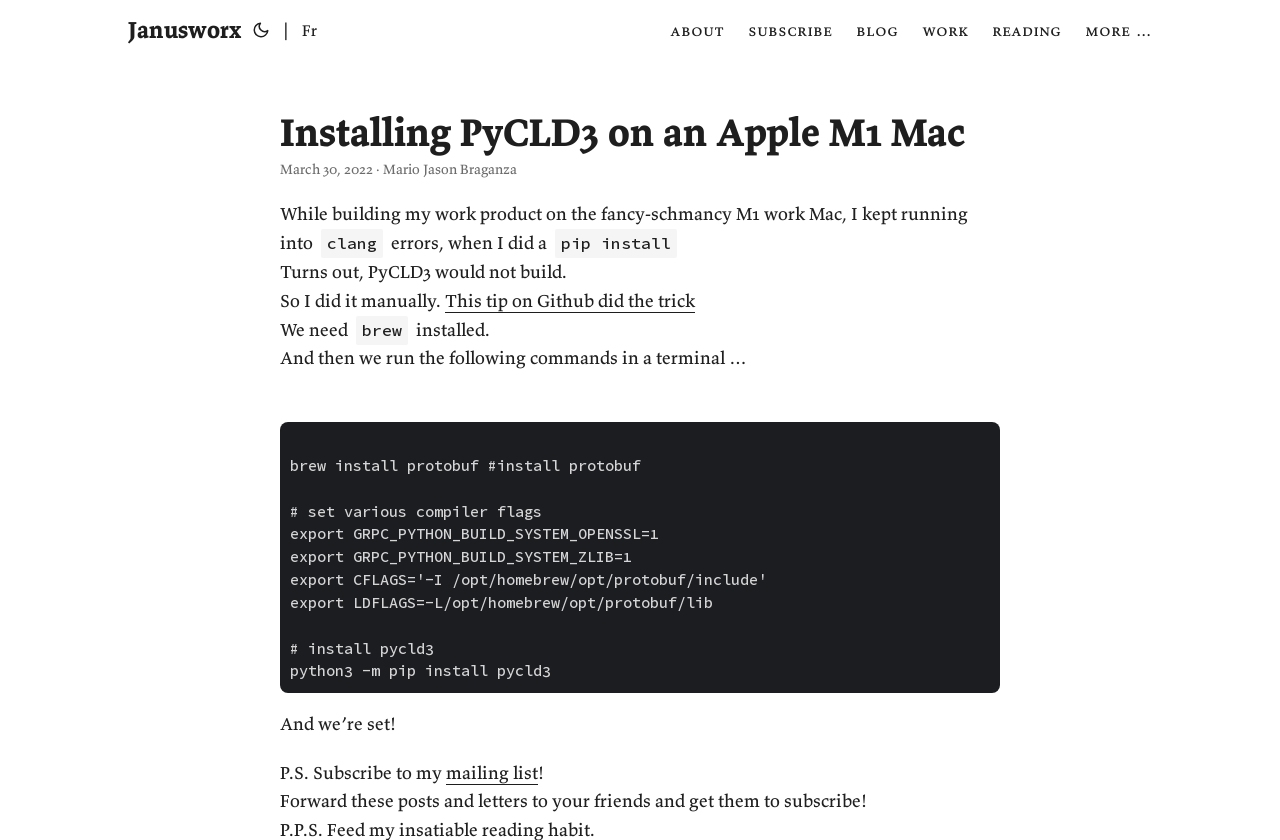What is the author's name?
Offer a detailed and exhaustive answer to the question.

The author's name can be found in the text 'March 30, 2022 · Mario Jason Braganza' which is located below the main heading.